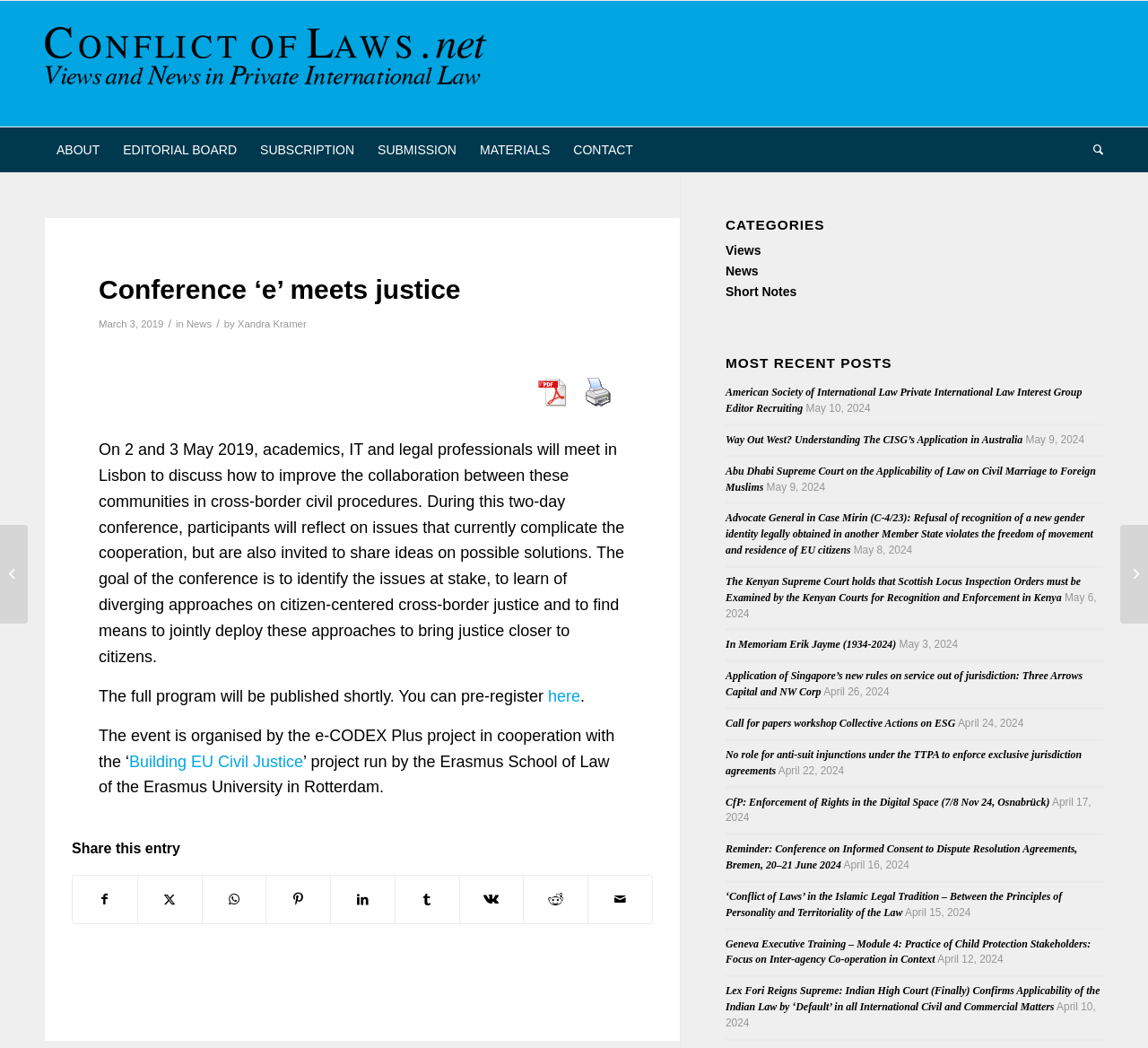Describe the entire webpage, focusing on both content and design.

This webpage is about a conference called "Conference 'e' meets justice – Conflict of Laws" which will take place on May 2 and 3, 2019, in Lisbon. The conference aims to improve collaboration between academics, IT, and legal professionals in cross-border civil procedures.

At the top of the page, there is a banner with the conference title and a menu with several options, including "ABOUT", "EDITORIAL BOARD", "SUBSCRIPTION", "SUBMISSION", "MATERIALS", "CONTACT", and "Search".

Below the banner, there is a heading that reads "Conference 'e' meets justice" followed by a brief description of the conference. There are also two buttons to download the conference program in PDF or print format.

The main content of the page is a long paragraph that explains the purpose and goals of the conference. It also mentions that the full program will be published shortly and provides a link to pre-register for the event.

On the right side of the page, there are several sections, including "CATEGORIES", "MOST RECENT POSTS", and a list of news articles with titles, dates, and links to read more. There are 15 news articles in total, with dates ranging from April 10, 2024, to May 10, 2024.

At the bottom of the page, there are social media links to share the conference information on various platforms, including Facebook, Twitter, WhatsApp, and LinkedIn.